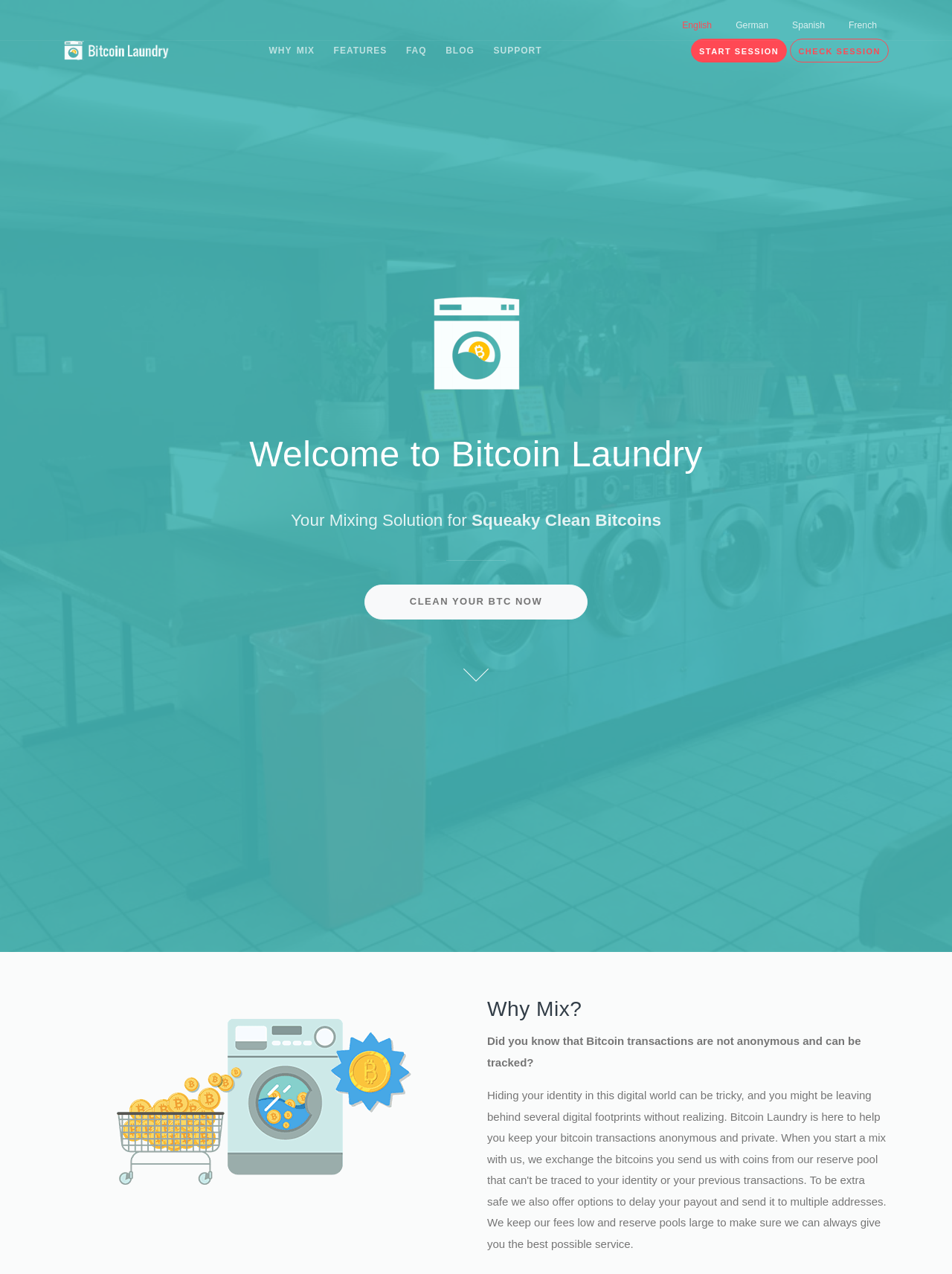Identify the bounding box coordinates of the specific part of the webpage to click to complete this instruction: "Start a new session".

[0.726, 0.03, 0.827, 0.049]